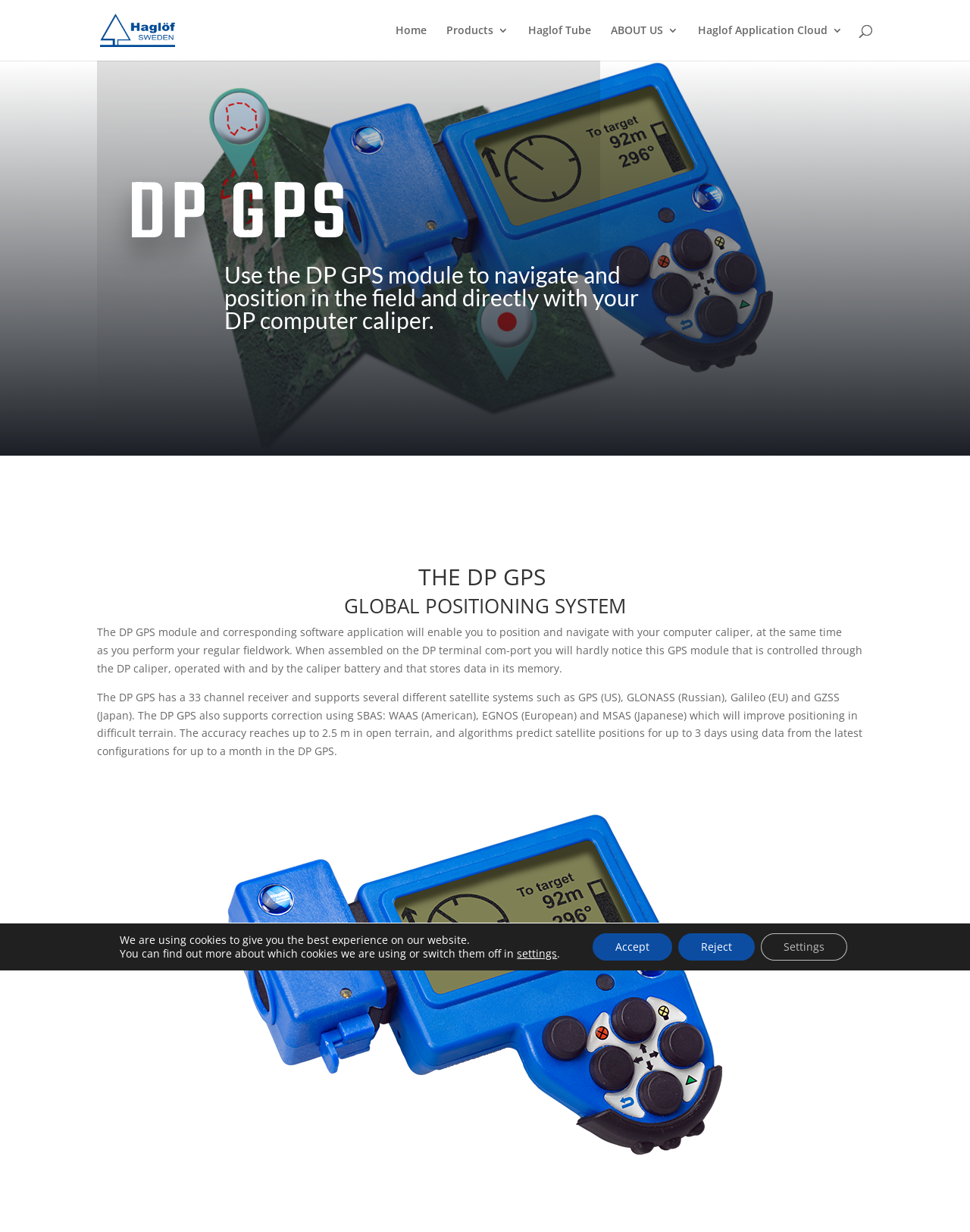Find the bounding box coordinates of the clickable area that will achieve the following instruction: "View the Haglof Tube page".

[0.545, 0.02, 0.609, 0.049]